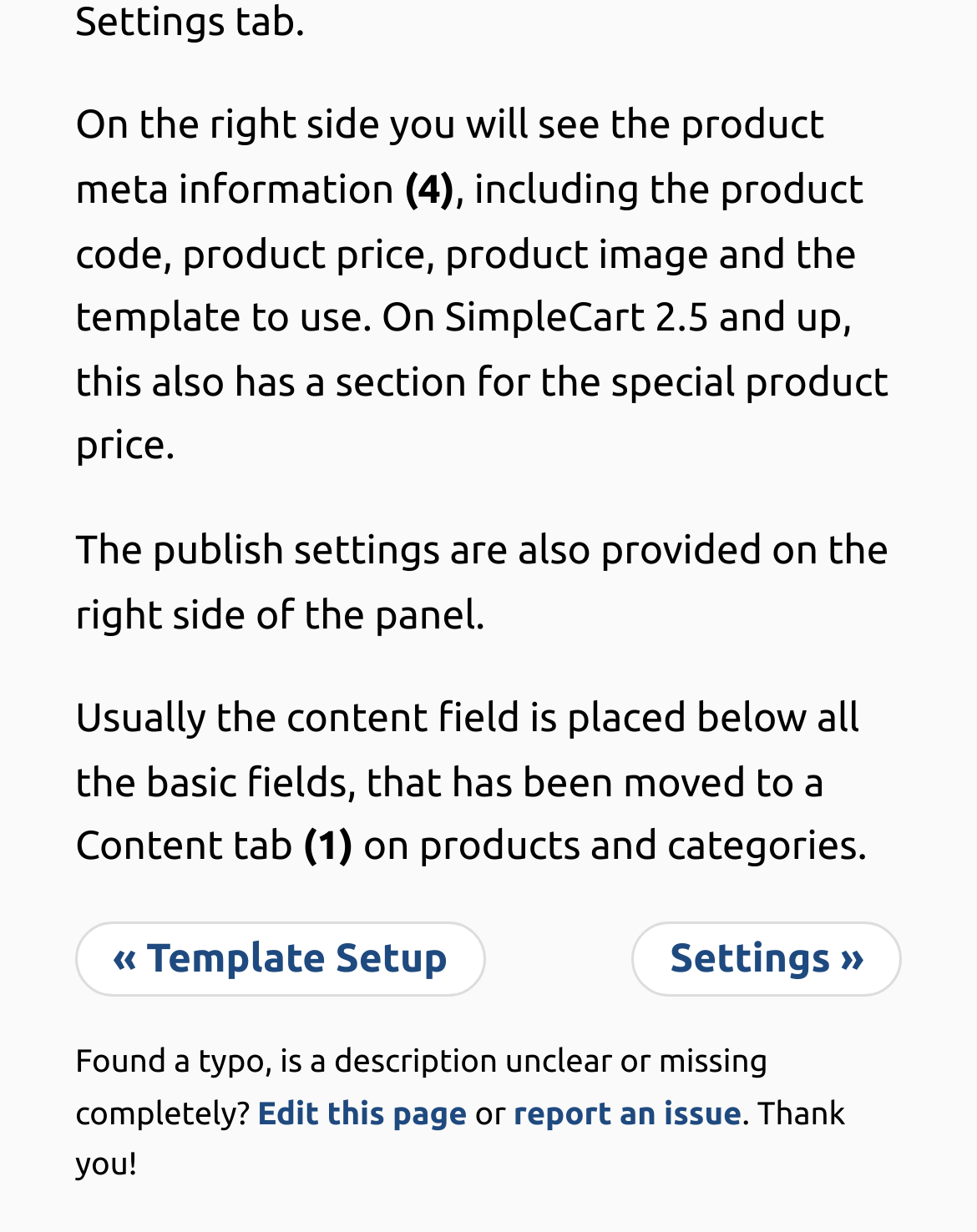Please answer the following question using a single word or phrase: 
What can be edited on this page?

Typo or unclear description